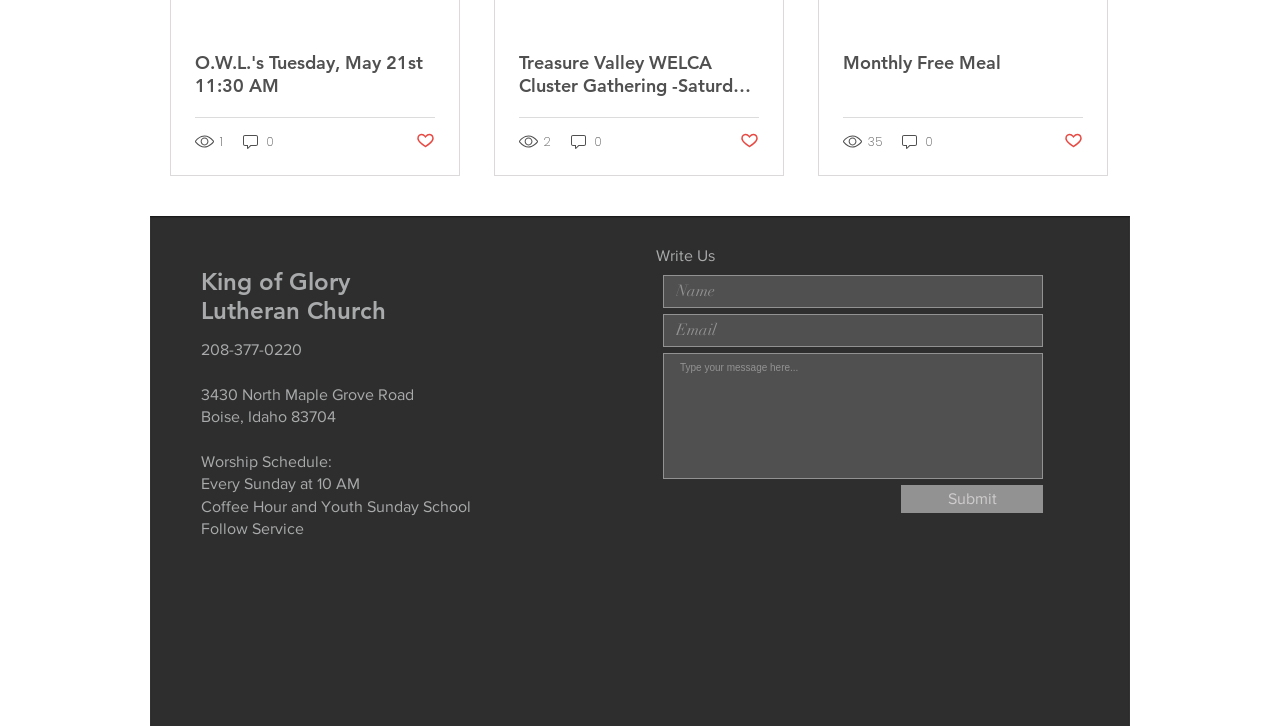Identify the coordinates of the bounding box for the element described below: "Monthly Free Meal". Return the coordinates as four float numbers between 0 and 1: [left, top, right, bottom].

[0.659, 0.07, 0.846, 0.101]